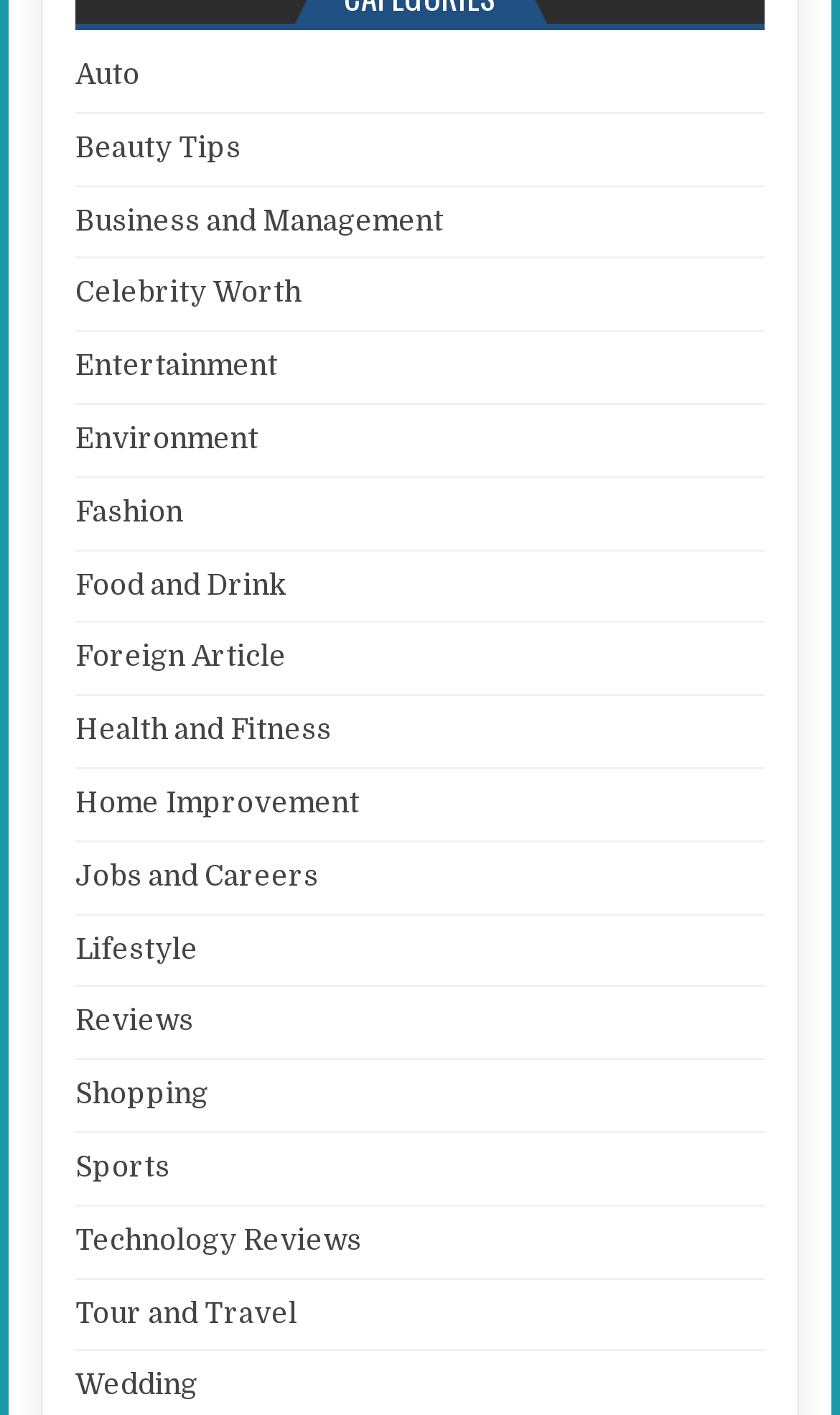Can you specify the bounding box coordinates of the area that needs to be clicked to fulfill the following instruction: "View Health and Fitness articles"?

[0.09, 0.504, 0.395, 0.527]